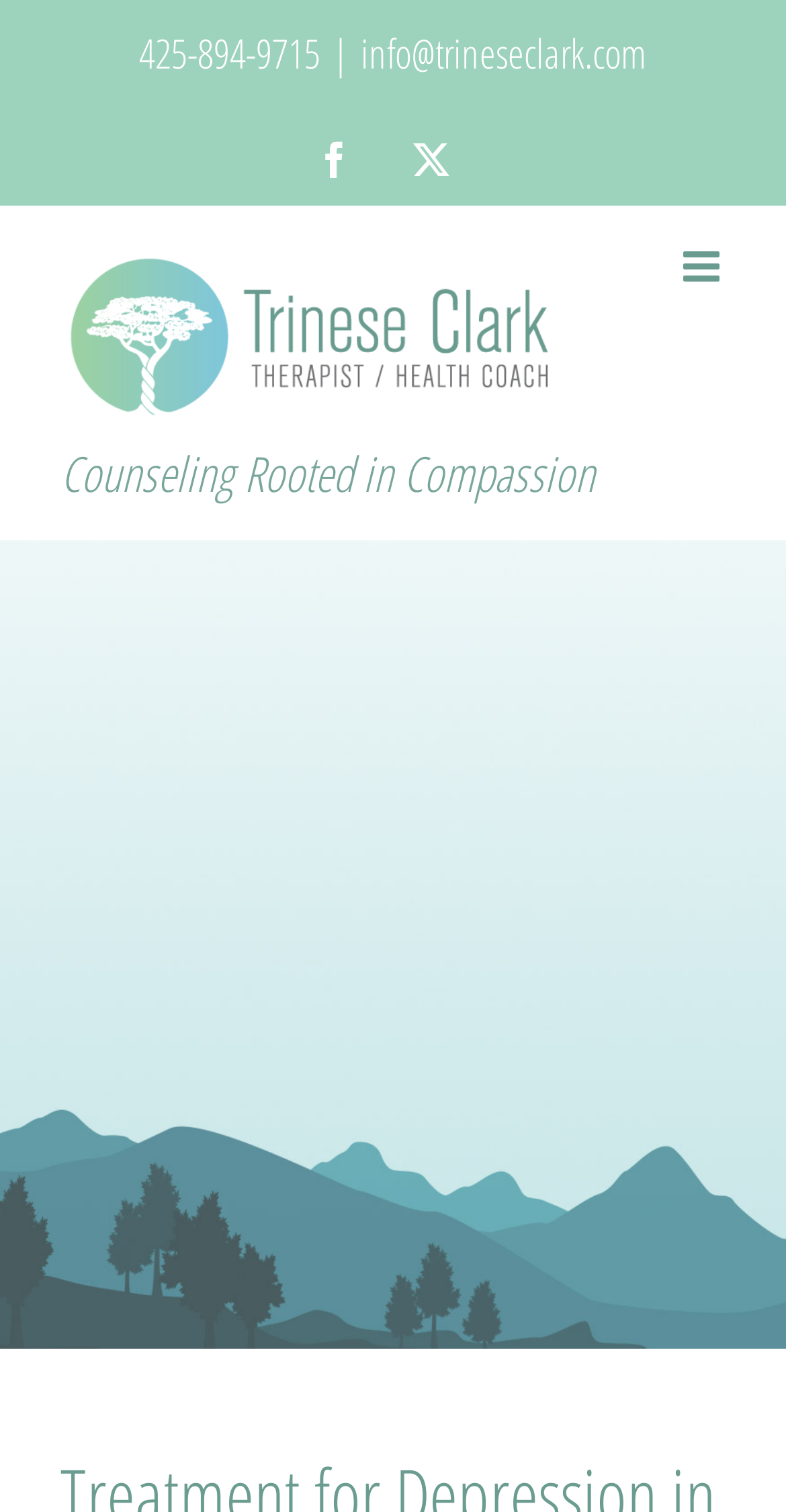What is the email address on the webpage?
Use the image to give a comprehensive and detailed response to the question.

I found the email address by looking at the link element with the OCR text 'info@trineseclark.com' located at the top of the webpage, with a bounding box coordinate of [0.459, 0.017, 0.823, 0.053].